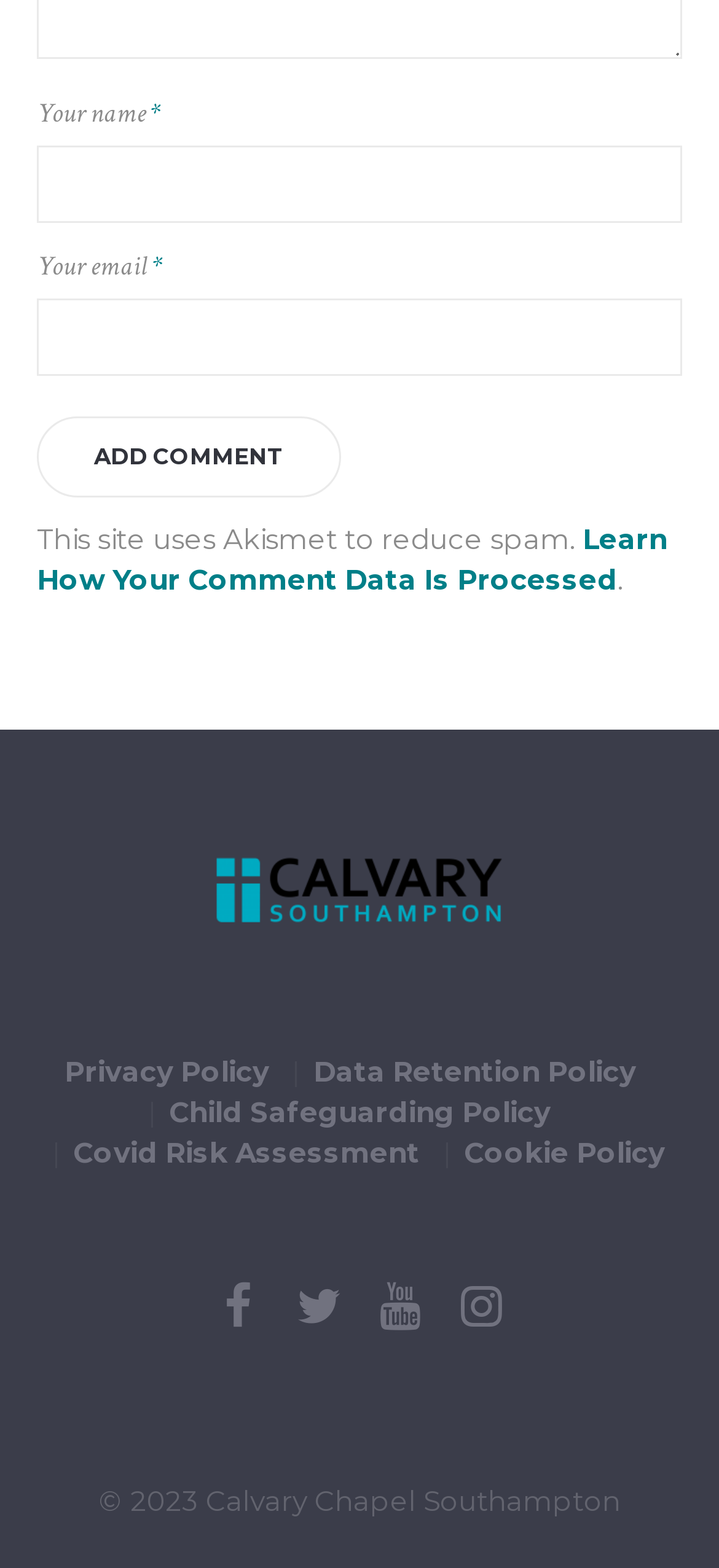Please give a succinct answer to the question in one word or phrase:
What is the year of copyright mentioned on the webpage?

2023